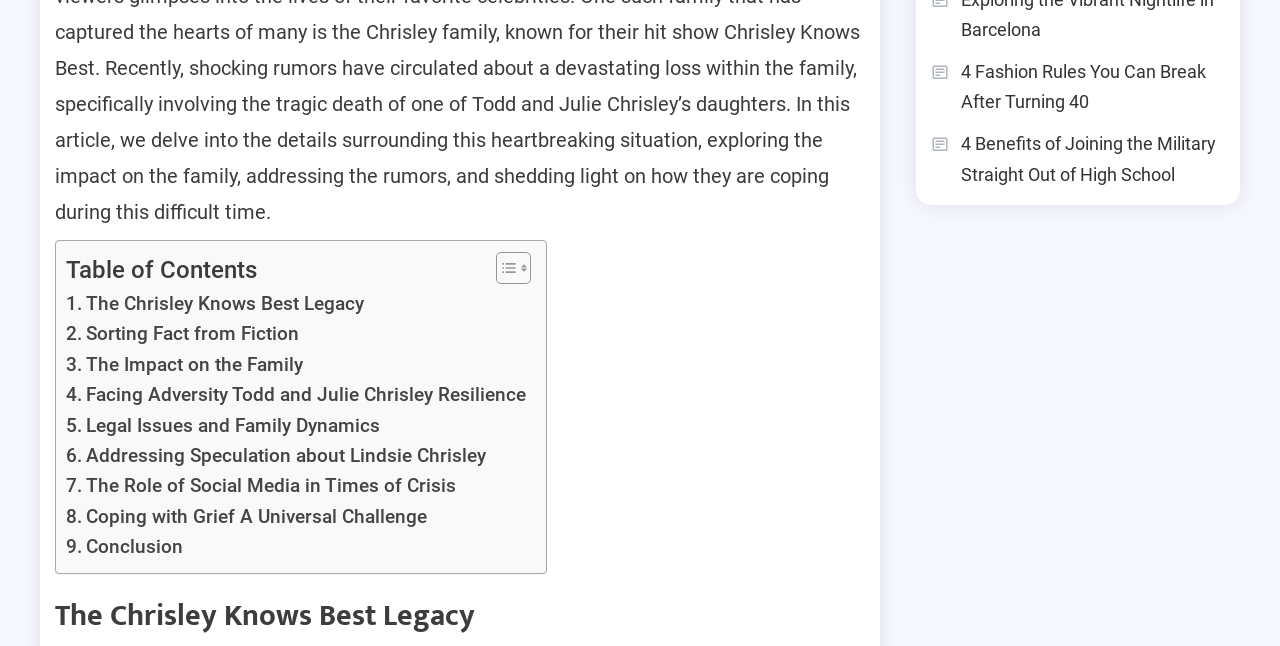Please determine the bounding box coordinates of the section I need to click to accomplish this instruction: "View Top Places to Visit in Cuba".

[0.805, 0.307, 0.957, 0.432]